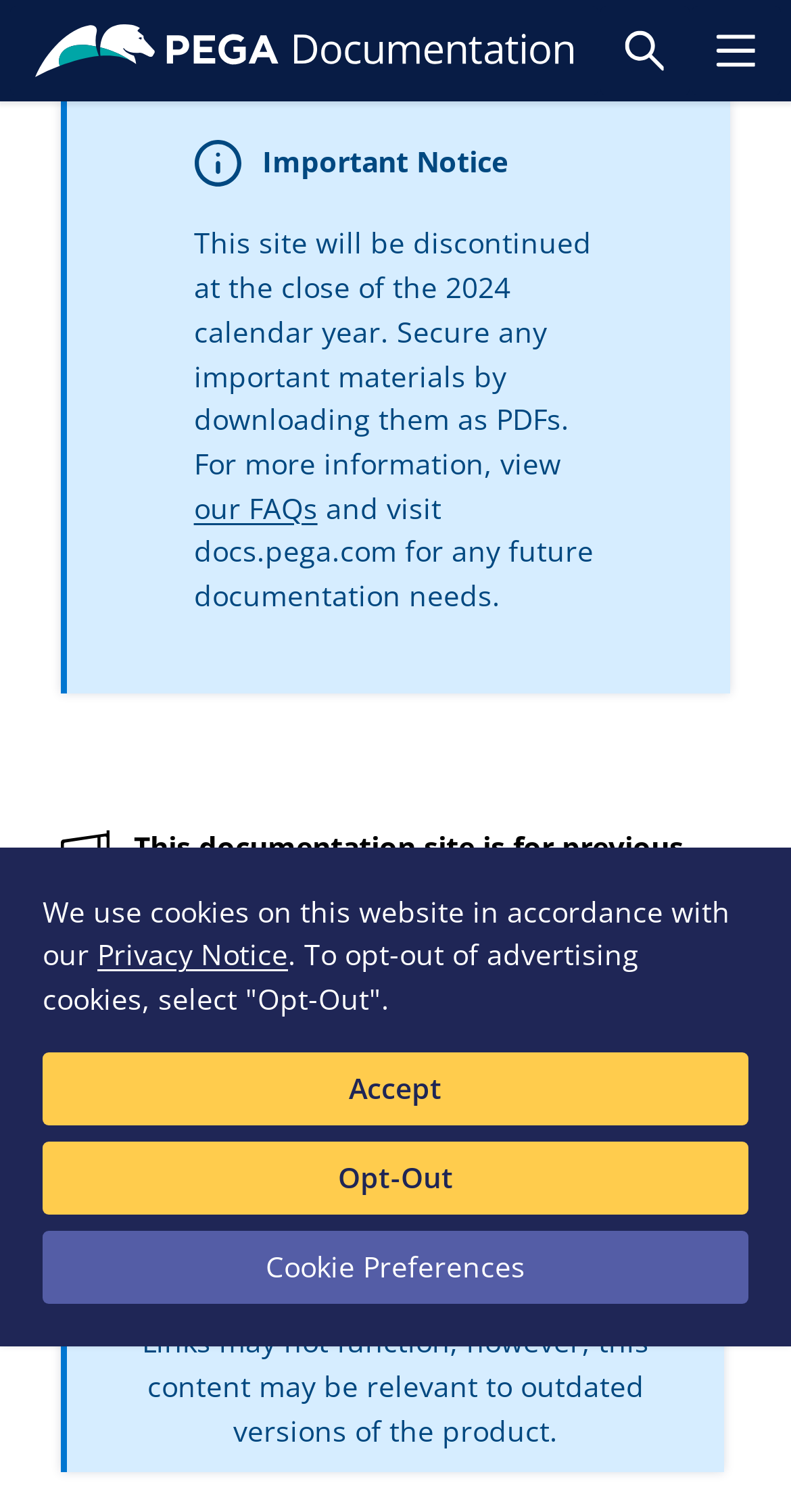Identify the bounding box of the HTML element described here: "Toggle Search Panel". Provide the coordinates as four float numbers between 0 and 1: [left, top, right, bottom].

[0.758, 0.004, 0.871, 0.063]